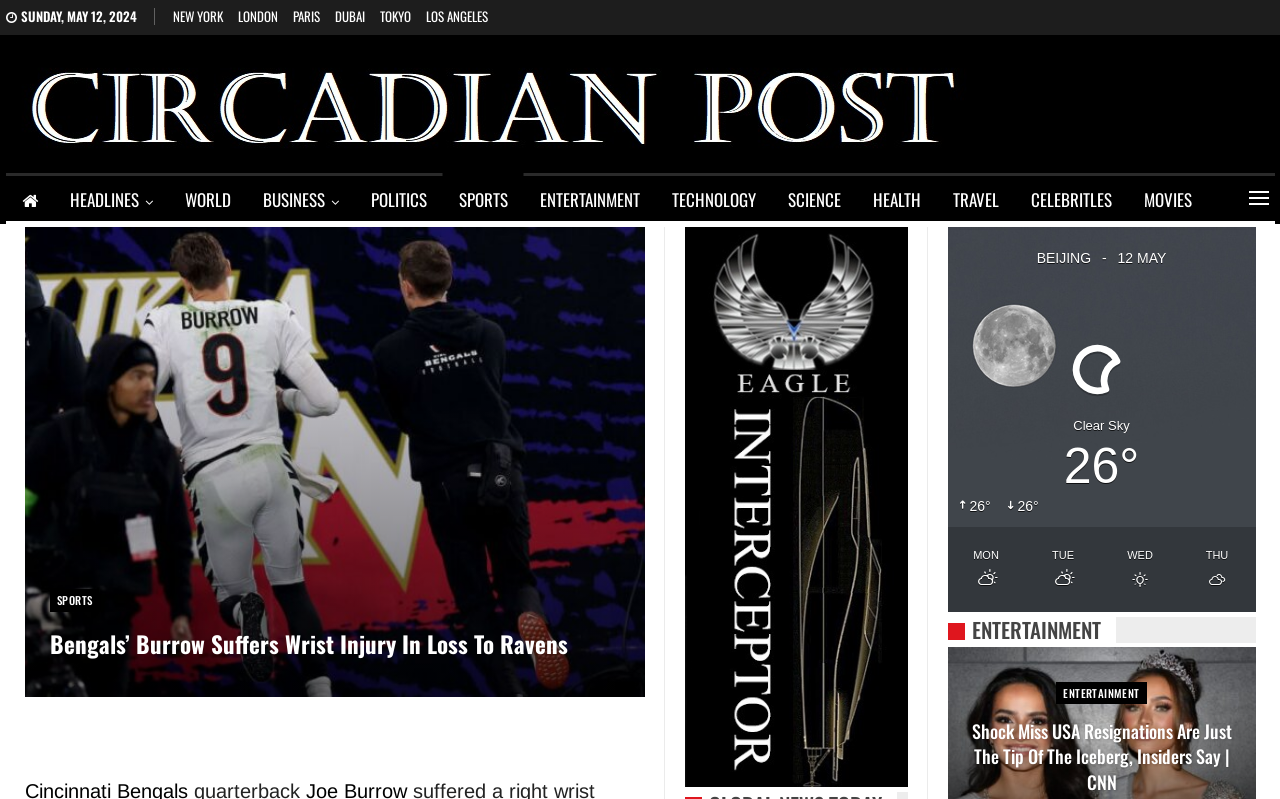Give a one-word or short phrase answer to the question: 
What is the date displayed at the top of the webpage?

SUNDAY, MAY 12, 2024